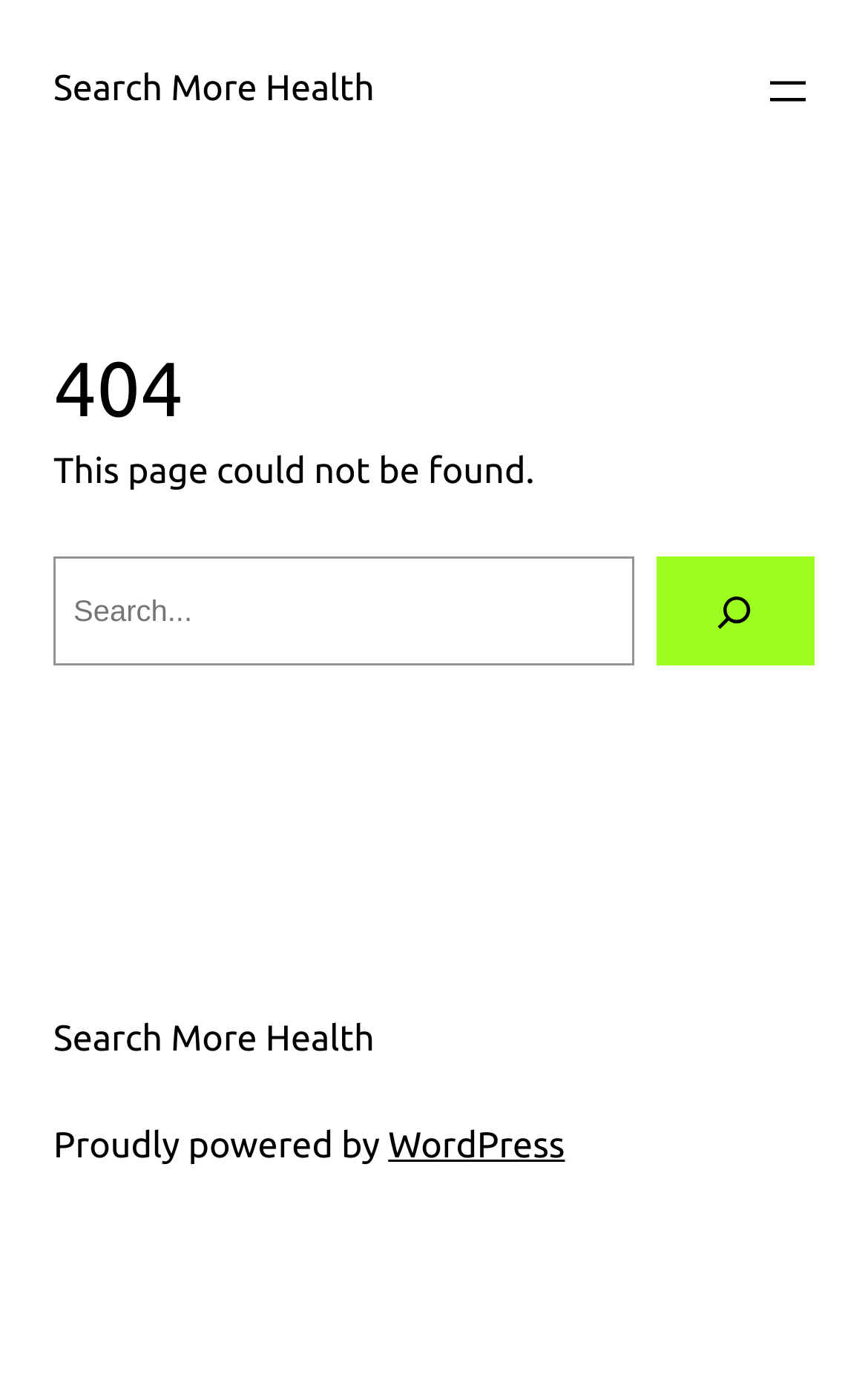What is the function of the button with an image?
Using the image, provide a concise answer in one word or a short phrase.

Search